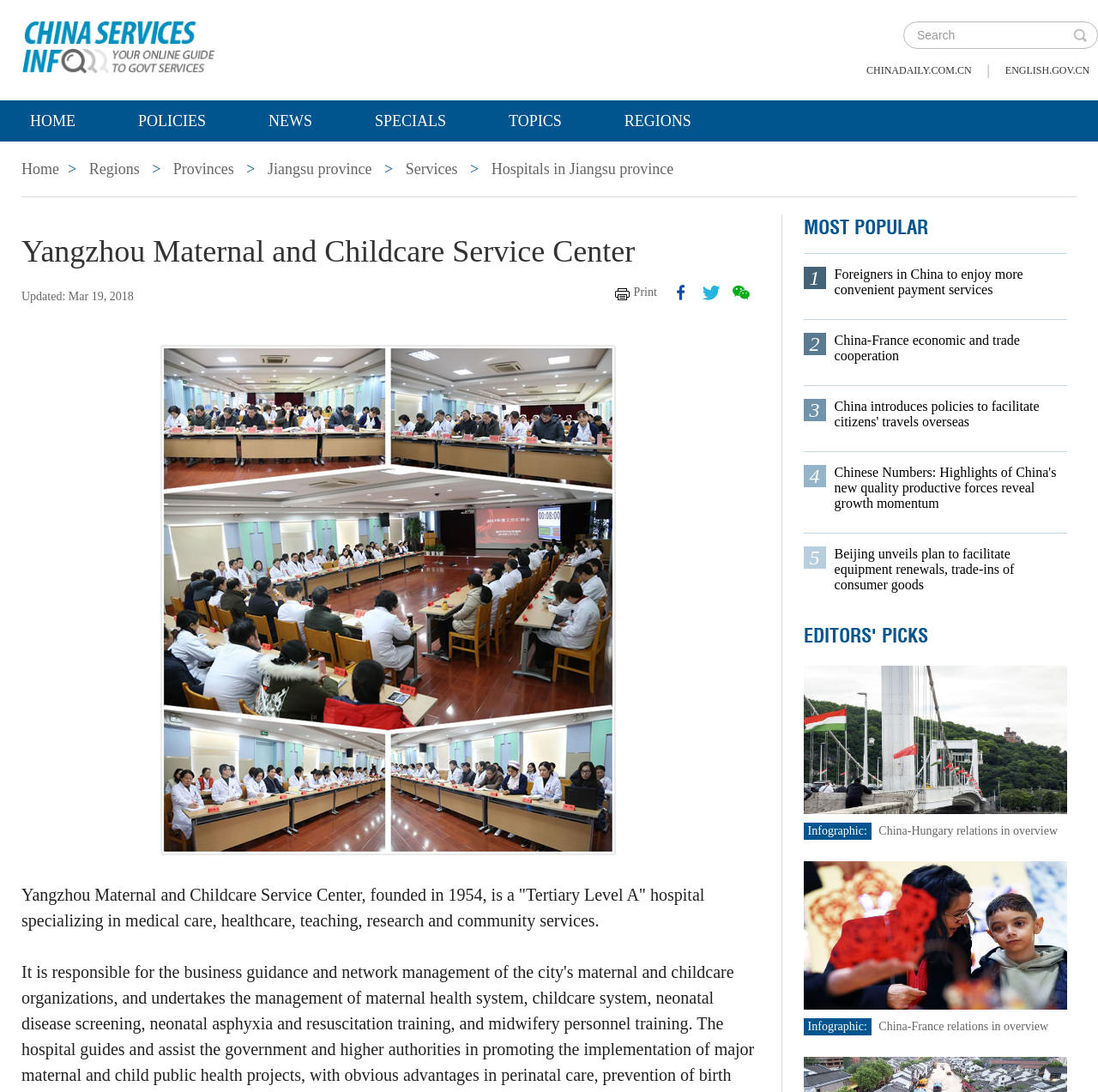Please locate and retrieve the main header text of the webpage.

Yangzhou Maternal and Childcare Service Center